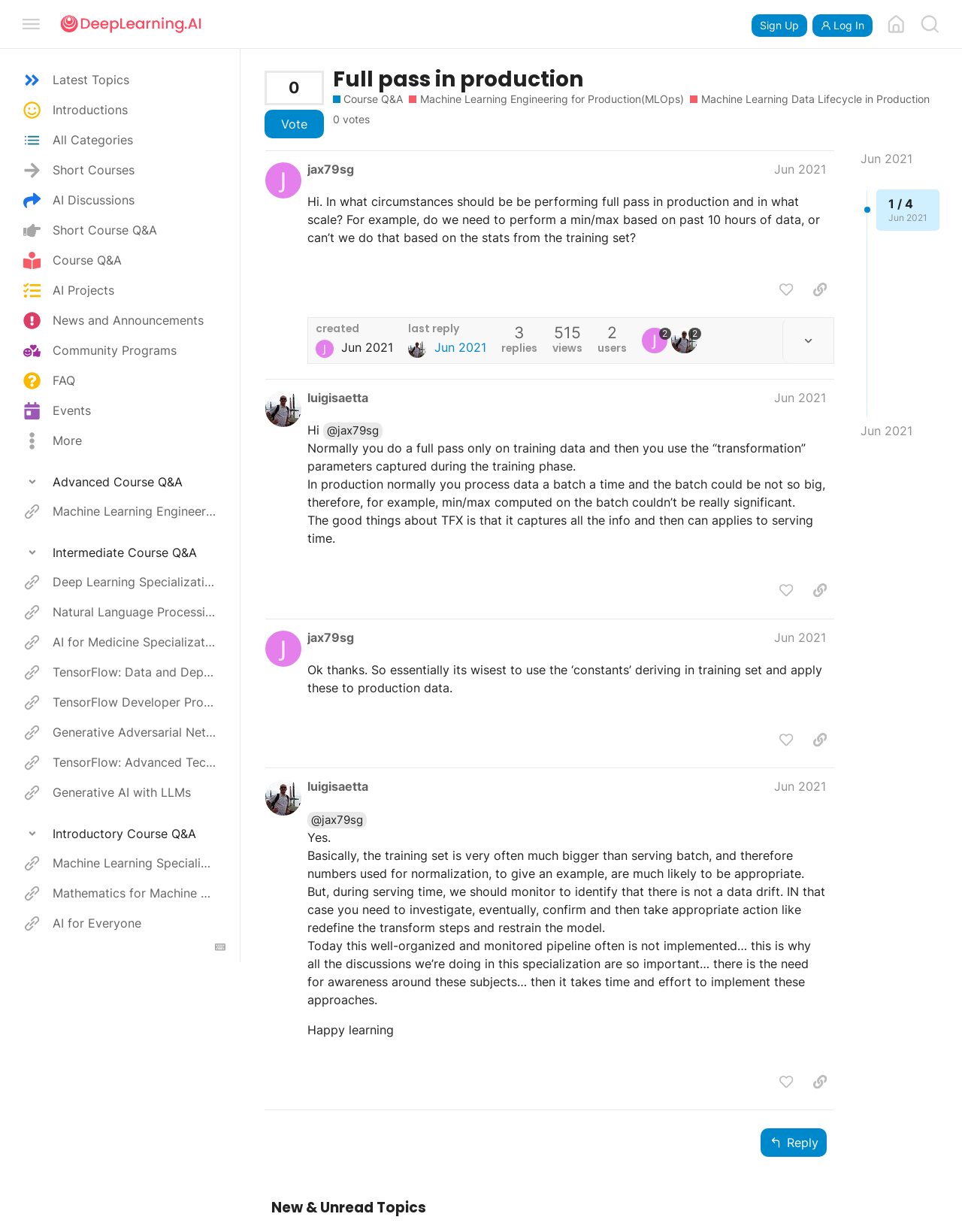Highlight the bounding box coordinates of the region I should click on to meet the following instruction: "Click the 'Sign Up' button".

[0.781, 0.011, 0.839, 0.03]